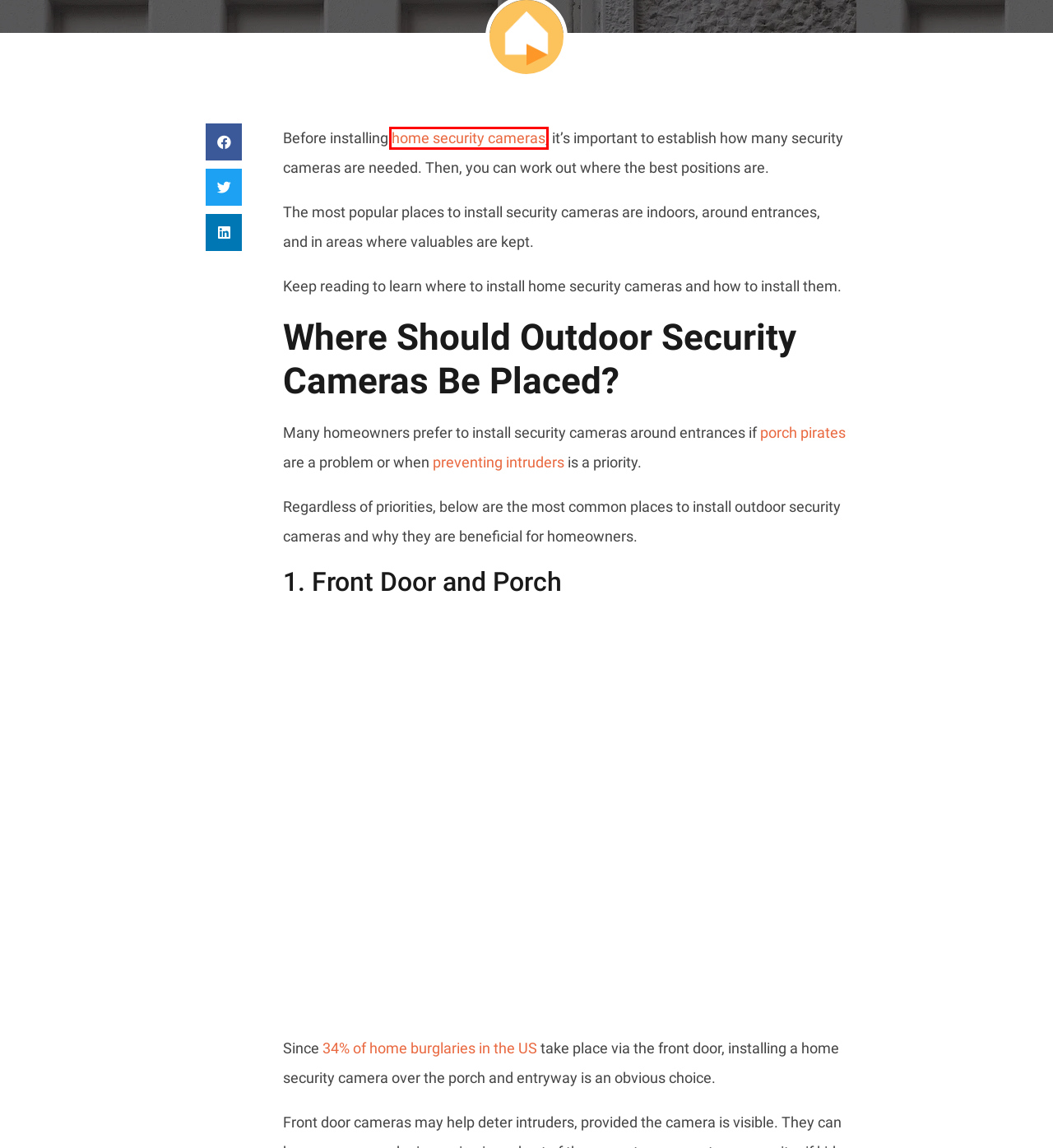A screenshot of a webpage is given, featuring a red bounding box around a UI element. Please choose the webpage description that best aligns with the new webpage after clicking the element in the bounding box. These are the descriptions:
A. Home - AlfredCamera Blog
B. AlfredCamera | Simple Security at Your Fingertips
C. How to Stop Porch Pirates: 5 Package Theft Solutions - AlfredCamera Blog
D. 17 Alarming Burglary Statistics in 2023
E. Never miss a moment!
F. How to Prevent Home Invasion: 5 Essential Ways - AlfredCamera Blog
G. Unboxing AlfredCam: Brilliant Security on a Budget - AlfredCamera Blog
H. Home Security Cameras | Indoor and Outdoor | AlfredCamera

H